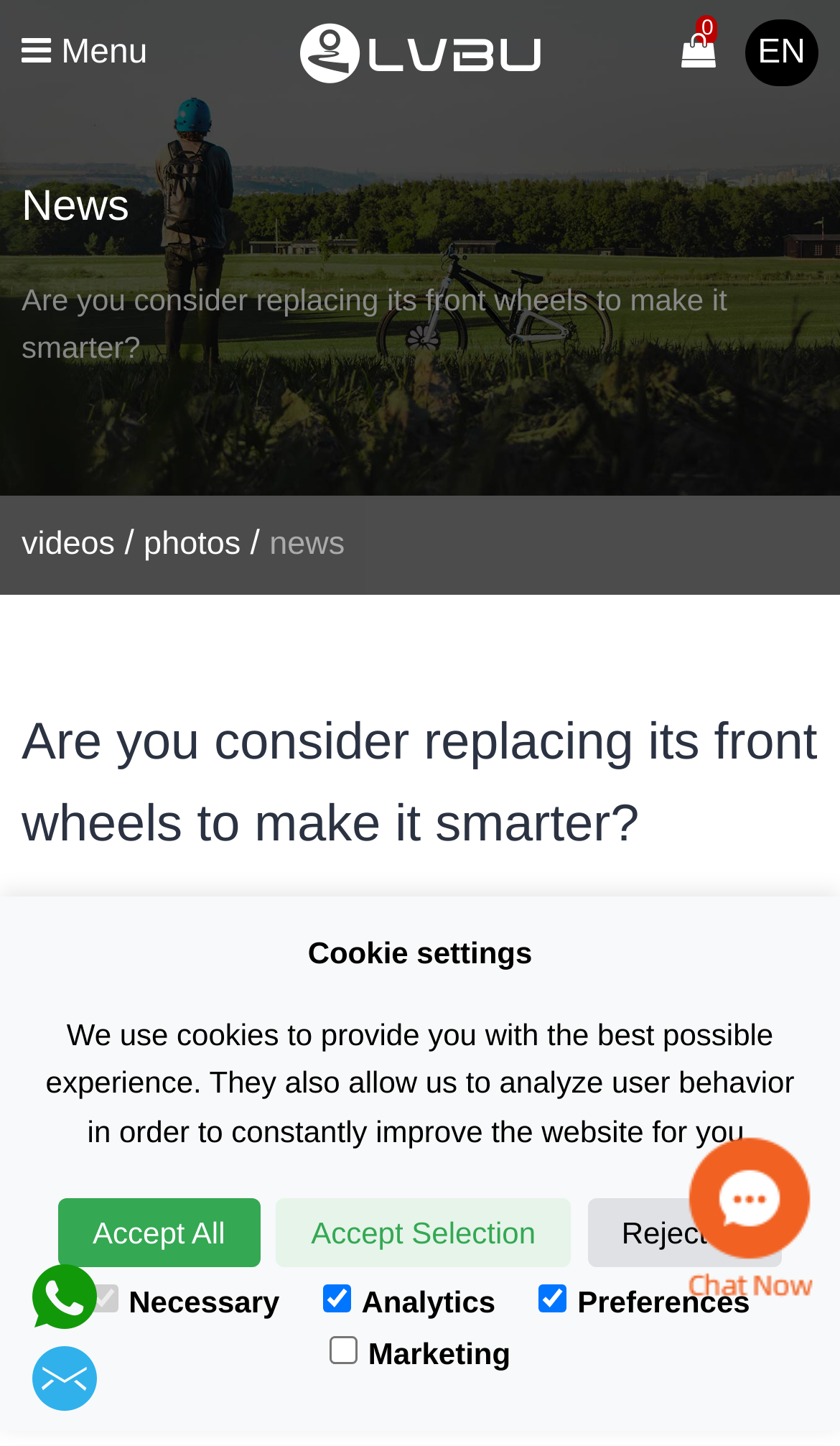Using the provided element description: "Accept Selection", identify the bounding box coordinates. The coordinates should be four floats between 0 and 1 in the order [left, top, right, bottom].

[0.329, 0.829, 0.679, 0.877]